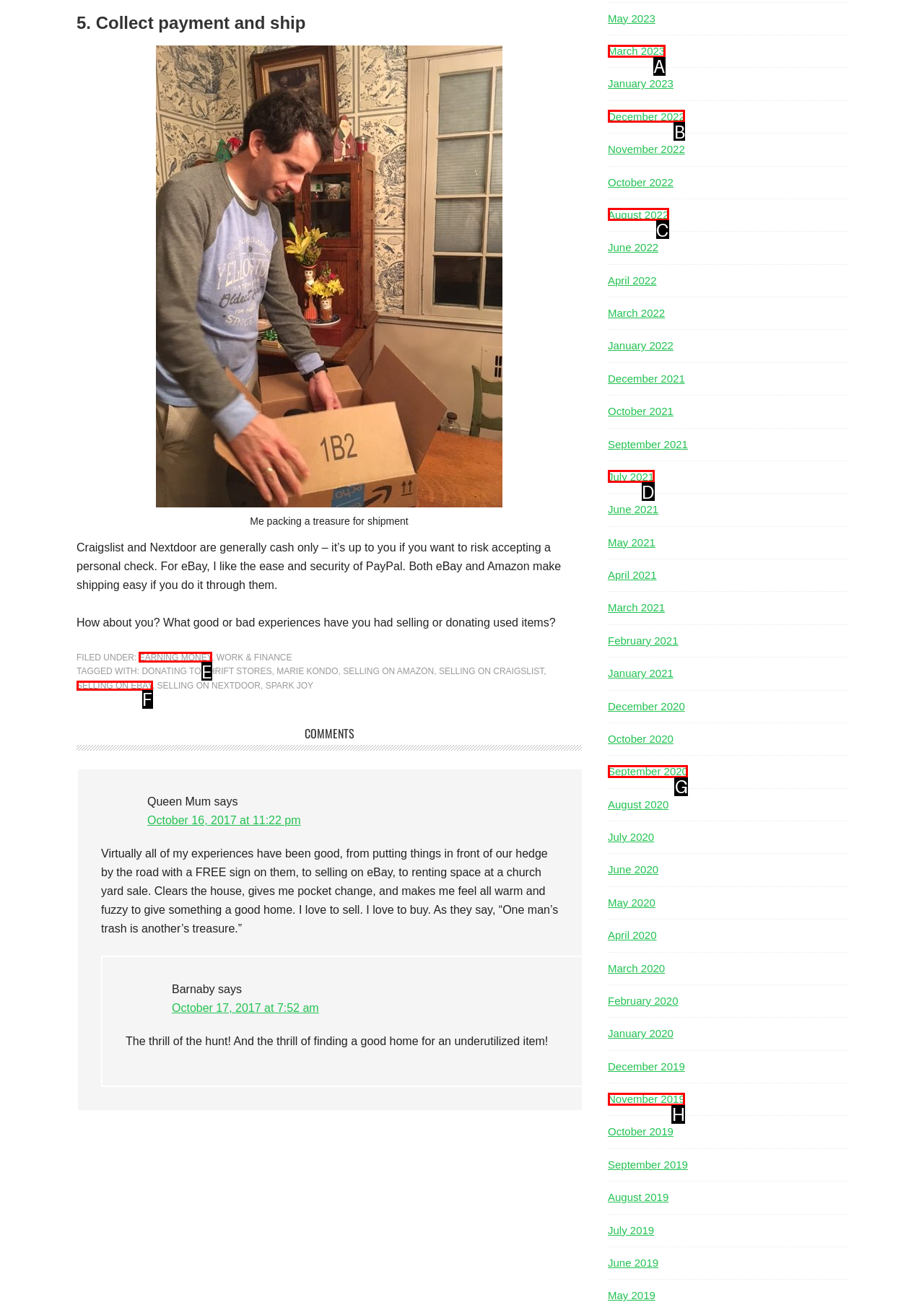Determine the appropriate lettered choice for the task: Click on the link to selling on eBay. Reply with the correct letter.

F